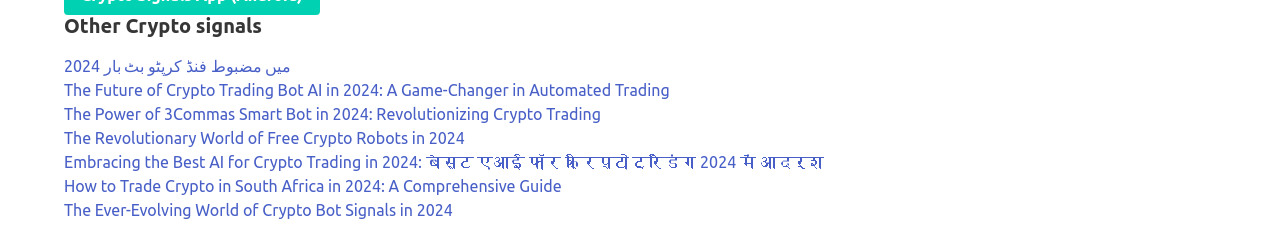Is there a link about crypto trading in South Africa?
Look at the screenshot and provide an in-depth answer.

I searched for keywords related to South Africa in the OCR text of all link elements and found that one of the links contains the phrase 'How to Trade Crypto in South Africa in 2024'. Therefore, I concluded that there is a link about crypto trading in South Africa.